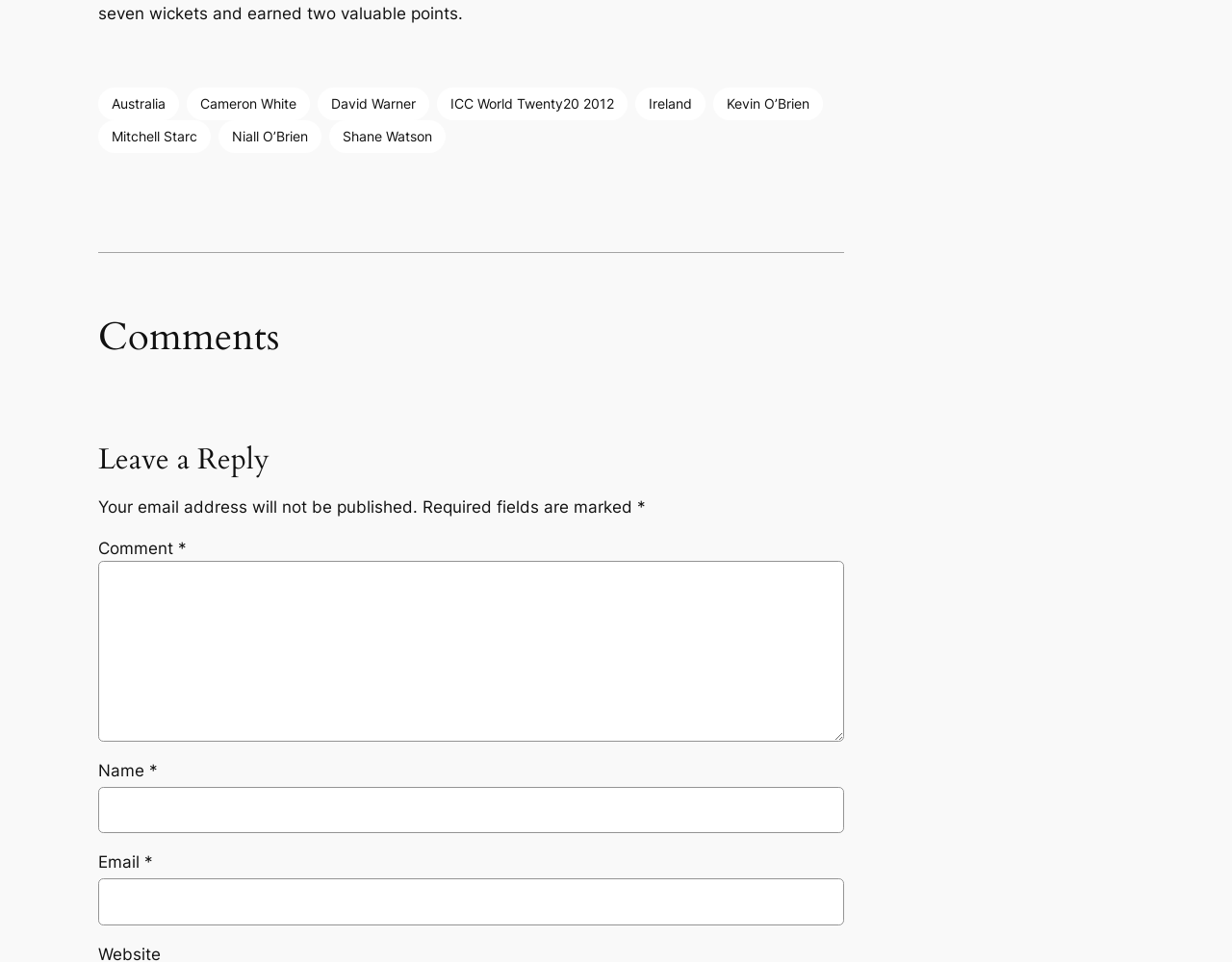Bounding box coordinates must be specified in the format (top-left x, top-left y, bottom-right x, bottom-right y). All values should be floating point numbers between 0 and 1. What are the bounding box coordinates of the UI element described as: parent_node: Email * aria-describedby="email-notes" name="email"

[0.08, 0.913, 0.685, 0.962]